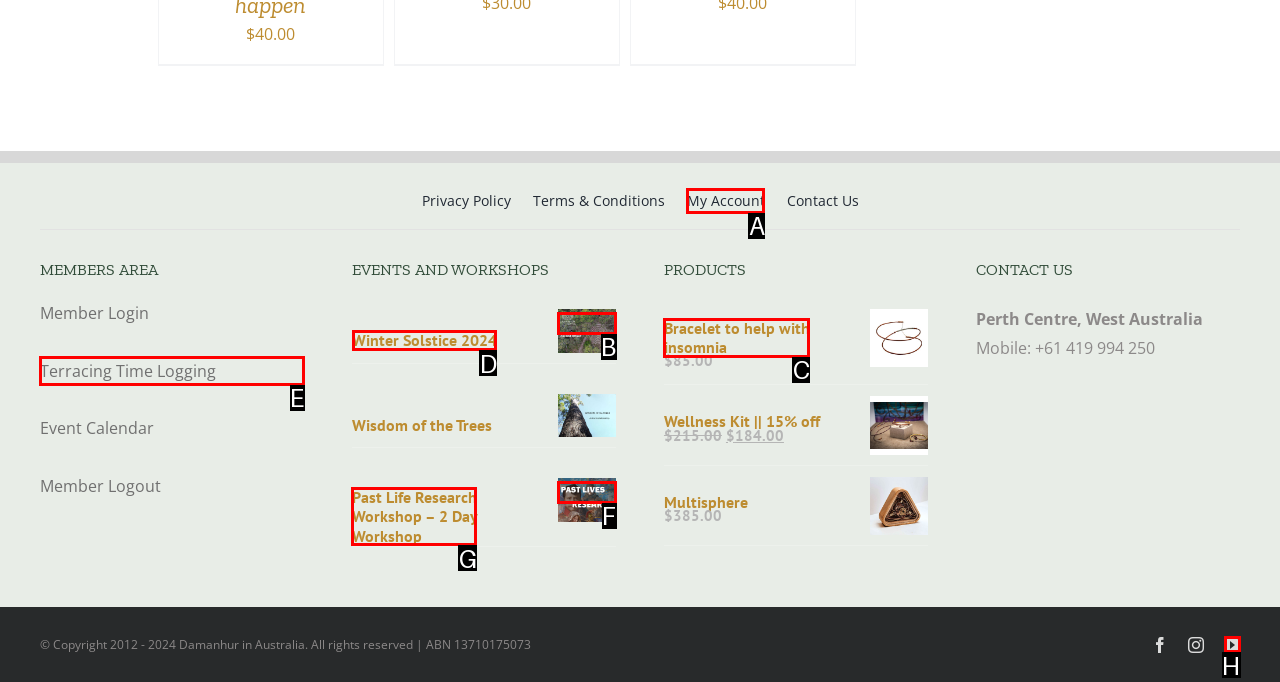Tell me which option I should click to complete the following task: View Winter Solstice 2024 event Answer with the option's letter from the given choices directly.

D